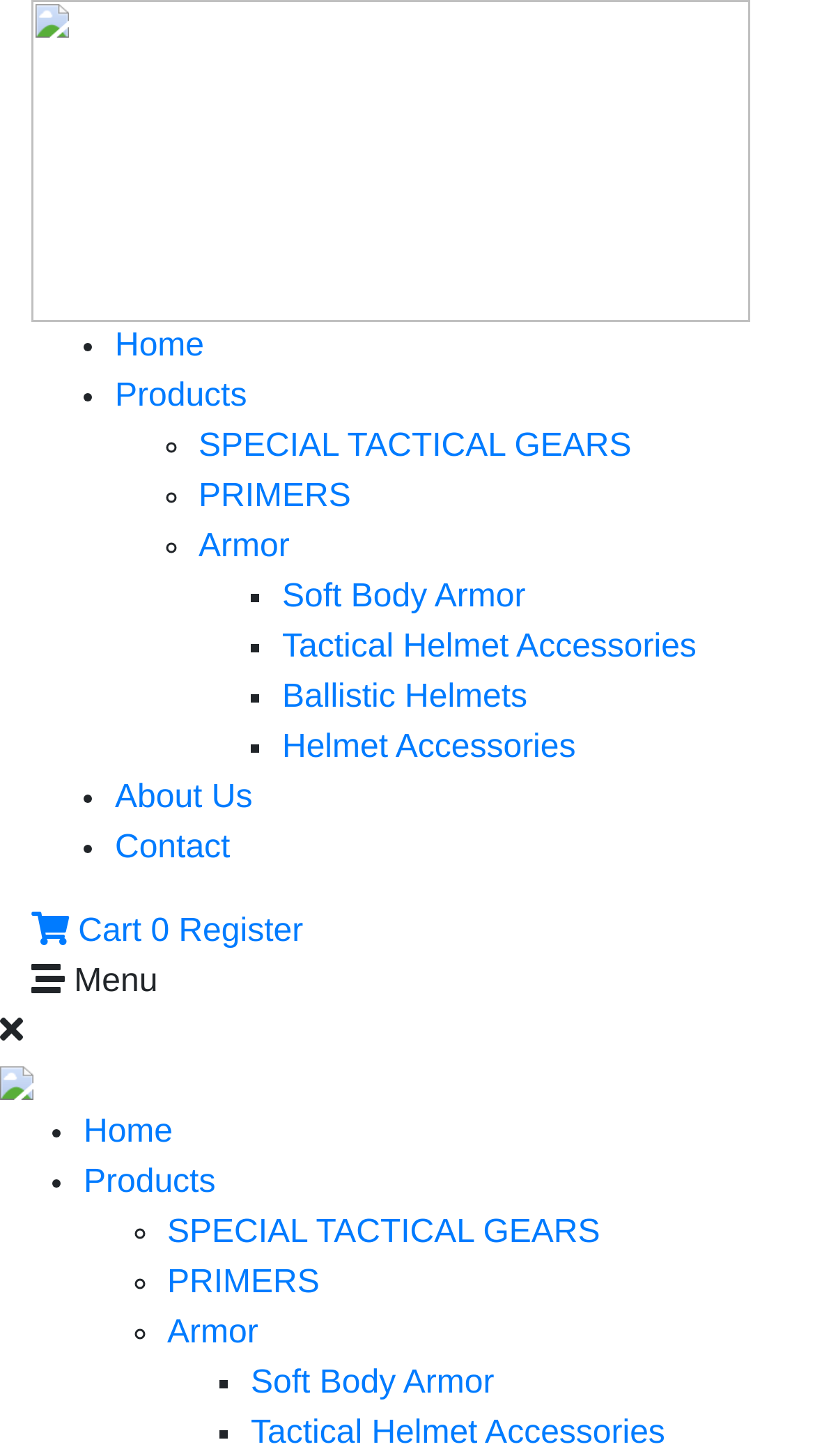Pinpoint the bounding box coordinates of the element to be clicked to execute the instruction: "Click on Home".

[0.141, 0.225, 0.25, 0.25]